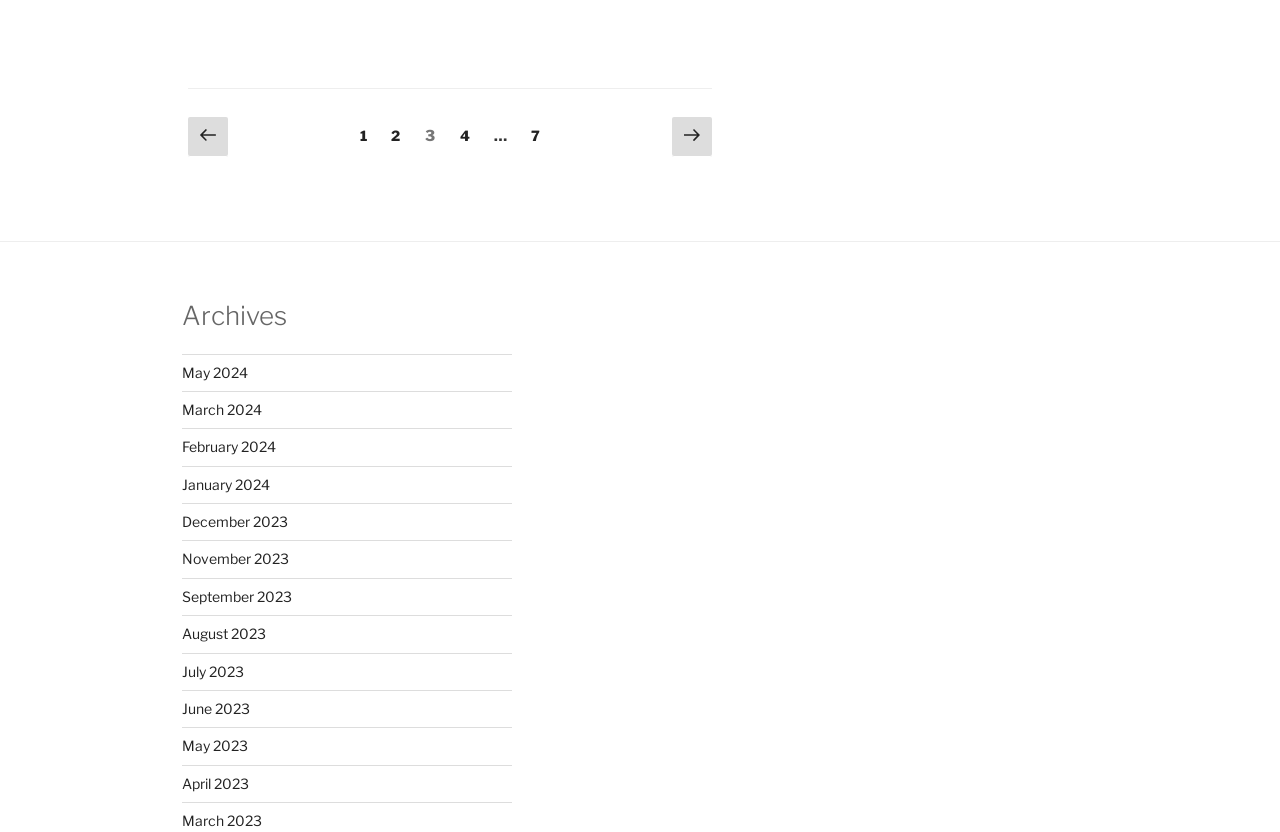Determine the bounding box coordinates of the section to be clicked to follow the instruction: "view June 2023 archives". The coordinates should be given as four float numbers between 0 and 1, formatted as [left, top, right, bottom].

[0.142, 0.841, 0.195, 0.862]